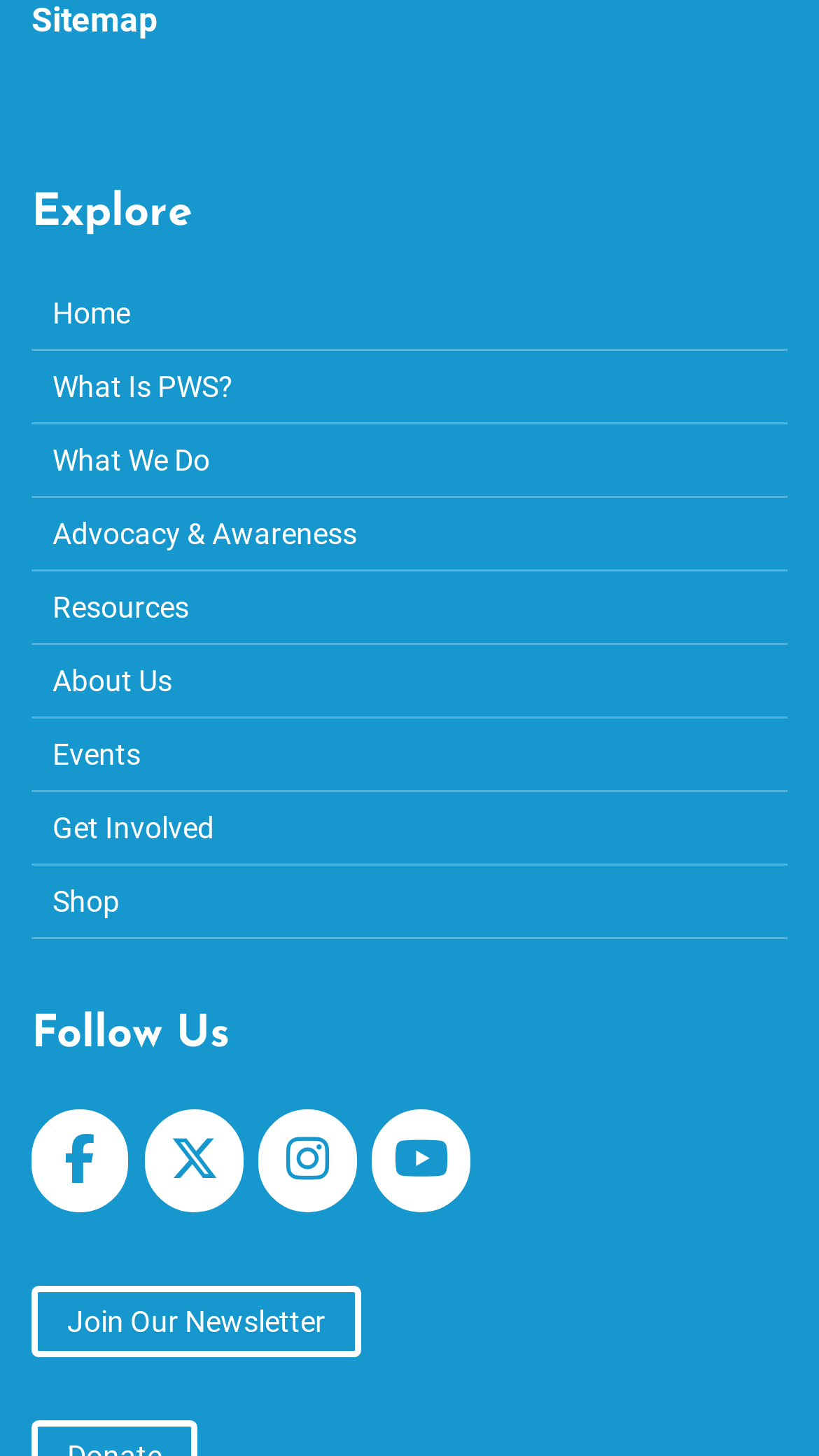Please provide the bounding box coordinate of the region that matches the element description: Events. Coordinates should be in the format (top-left x, top-left y, bottom-right x, bottom-right y) and all values should be between 0 and 1.

[0.038, 0.493, 0.962, 0.543]